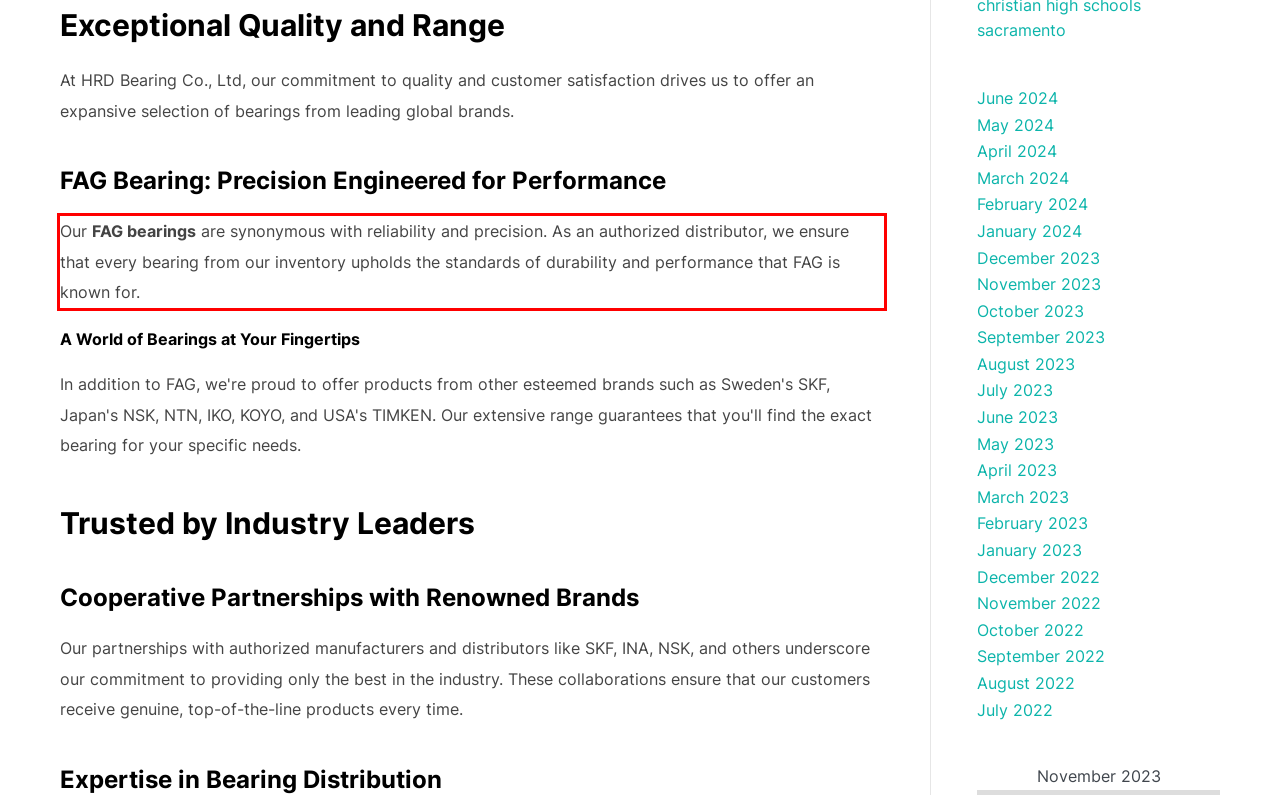You have a screenshot of a webpage with a red bounding box. Identify and extract the text content located inside the red bounding box.

Our FAG bearings are synonymous with reliability and precision. As an authorized distributor, we ensure that every bearing from our inventory upholds the standards of durability and performance that FAG is known for.